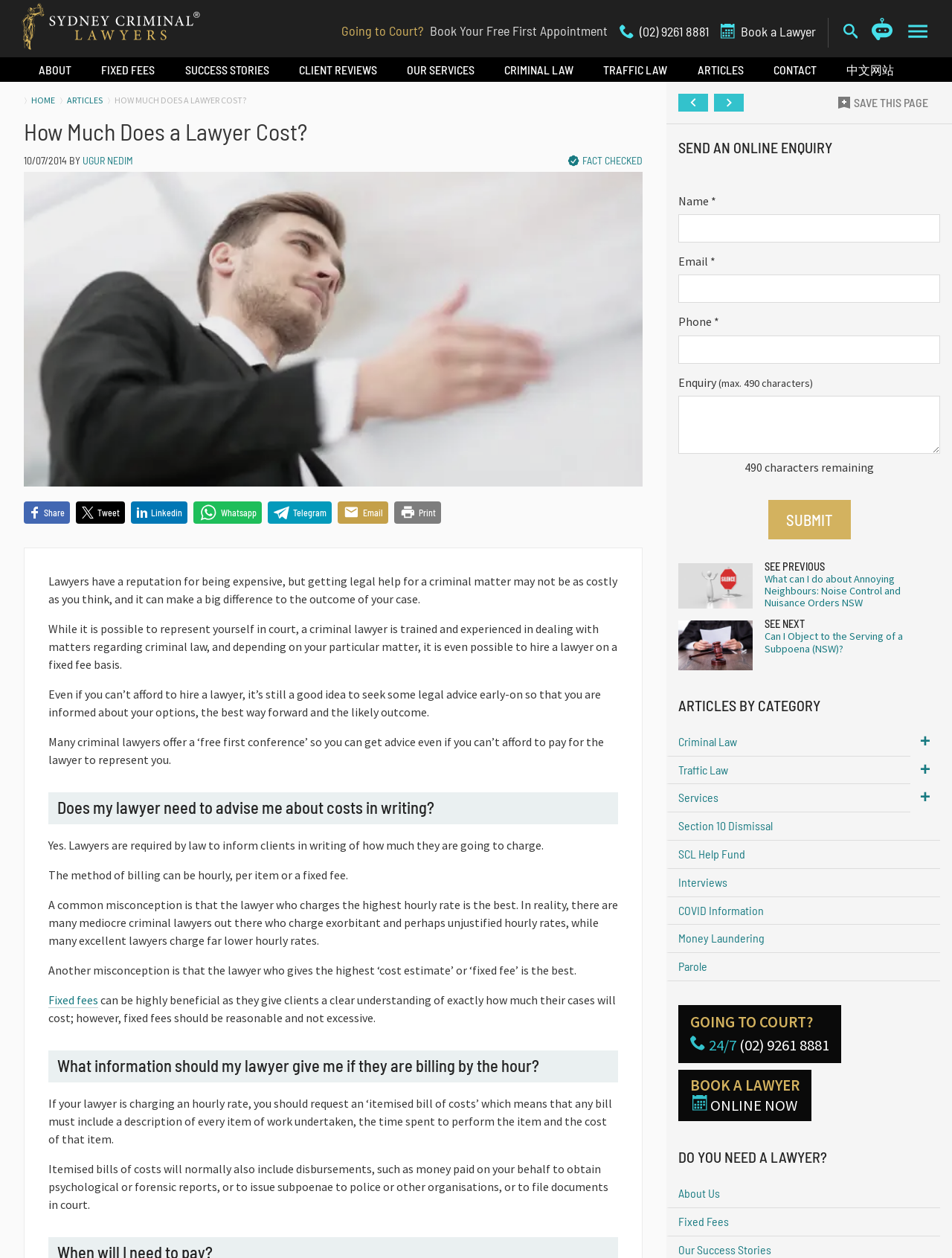What should a lawyer provide if they are billing by the hour?
Kindly answer the question with as much detail as you can.

If a lawyer is charging an hourly rate, they should provide an itemised bill of costs, which includes a description of every item of work undertaken, the time spent to perform the item, and the cost of that item, as stated in the section discussing hourly billing.